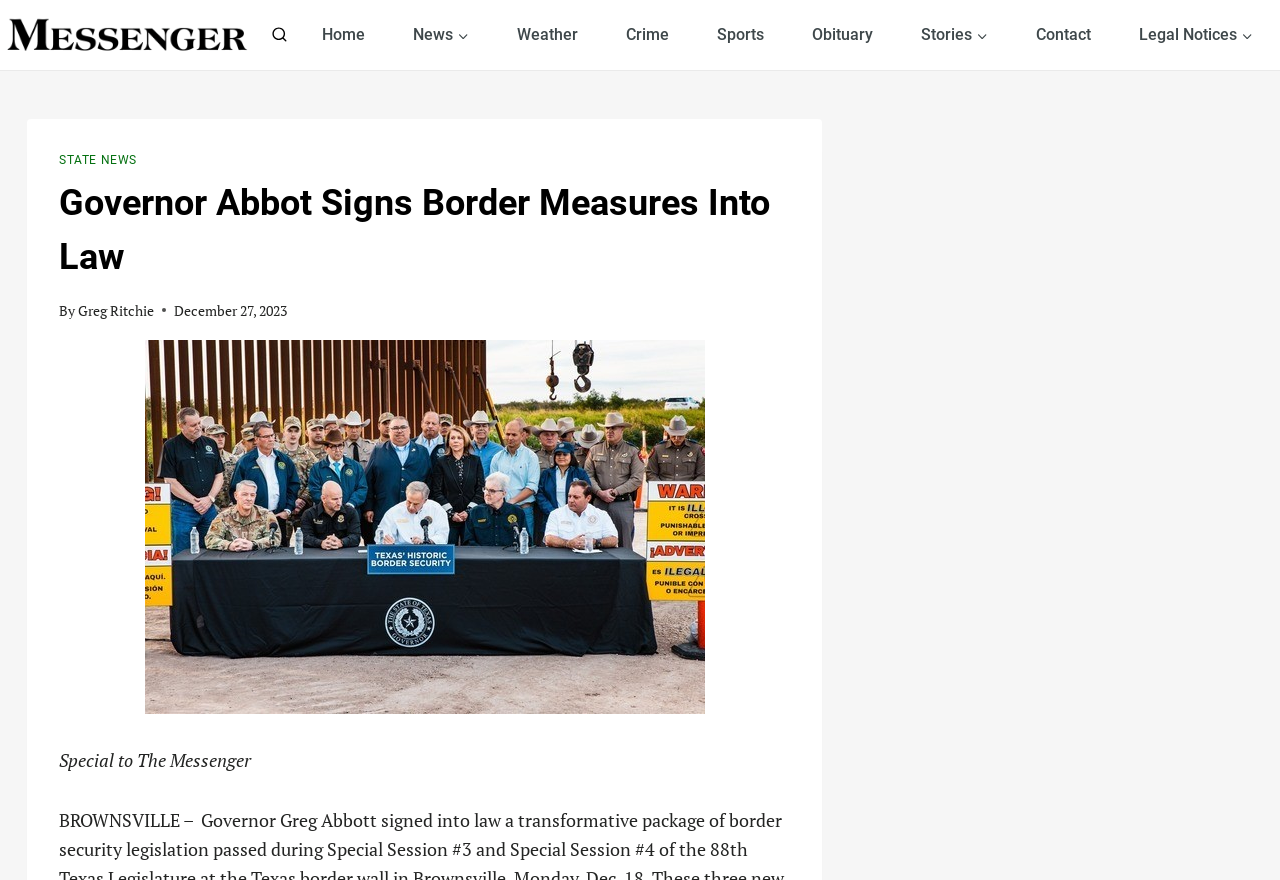Please reply to the following question using a single word or phrase: 
What is the name of the news organization?

The Messenger News